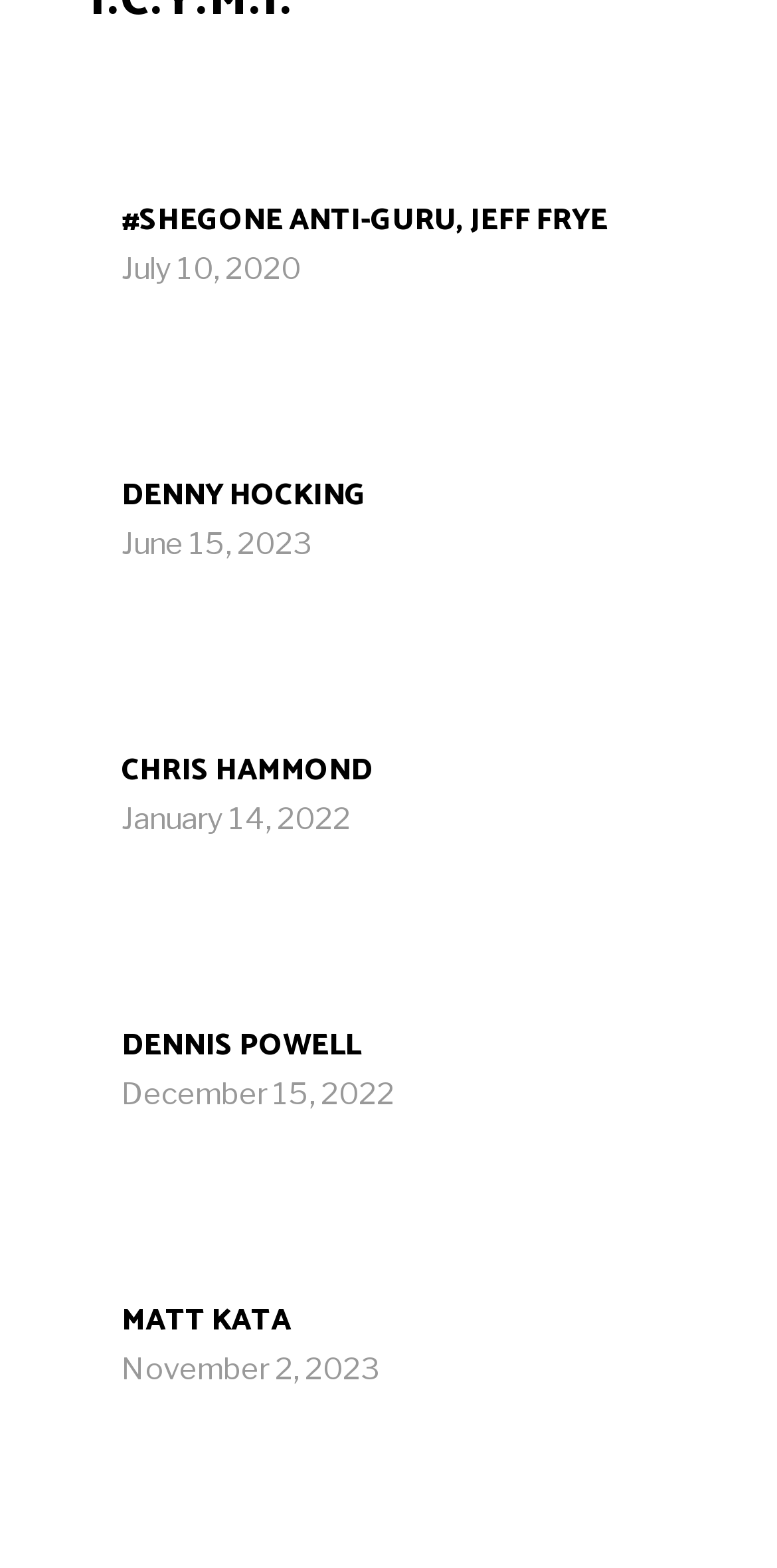How many links are there on this webpage?
Look at the image and respond to the question as thoroughly as possible.

I counted the number of links on the webpage, which include the author names and dates. There are 12 links in total.